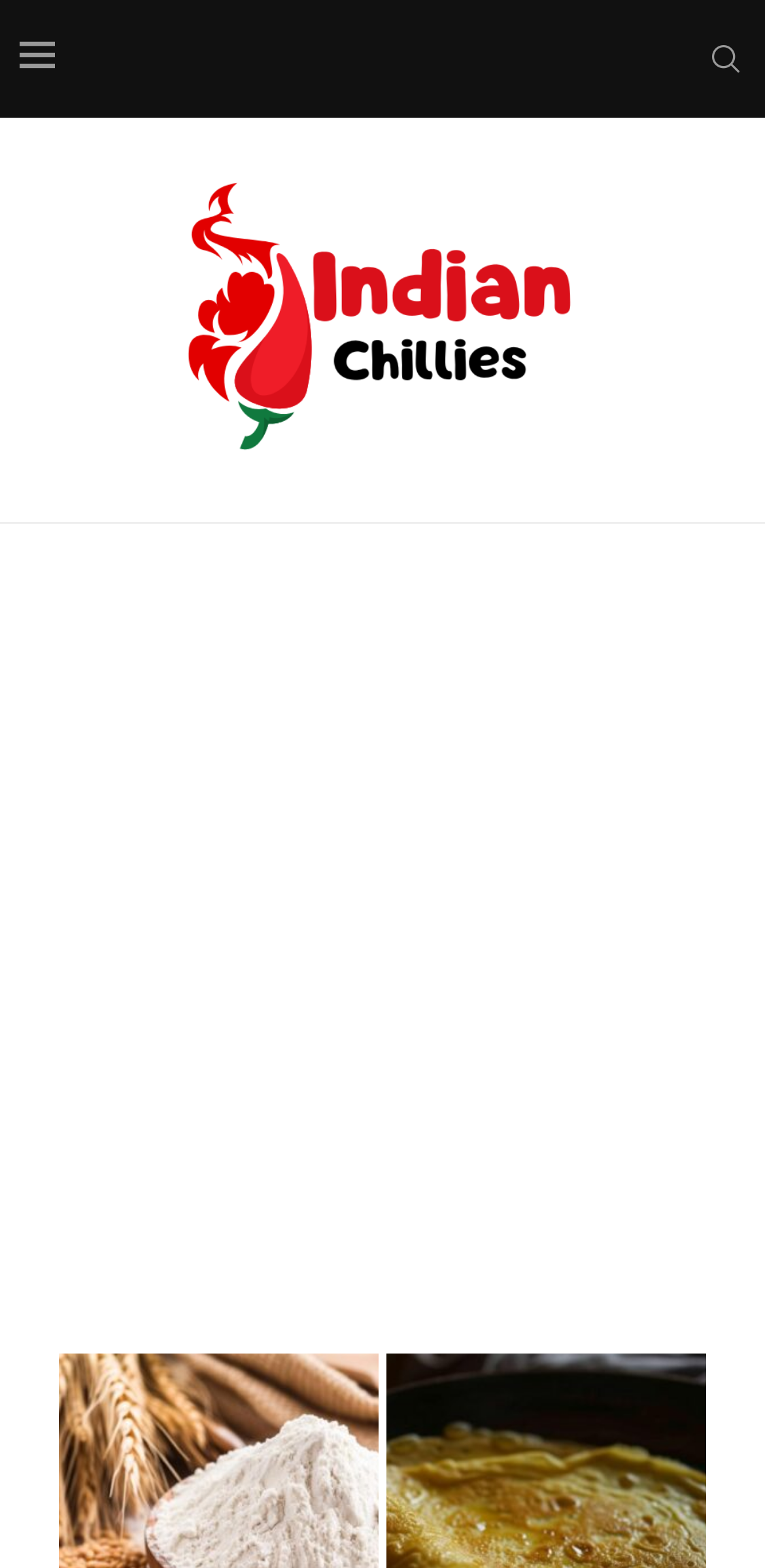Given the element description aria-label="Search", predict the bounding box coordinates for the UI element in the webpage screenshot. The format should be (top-left x, top-left y, bottom-right x, bottom-right y), and the values should be between 0 and 1.

[0.923, 0.001, 0.974, 0.074]